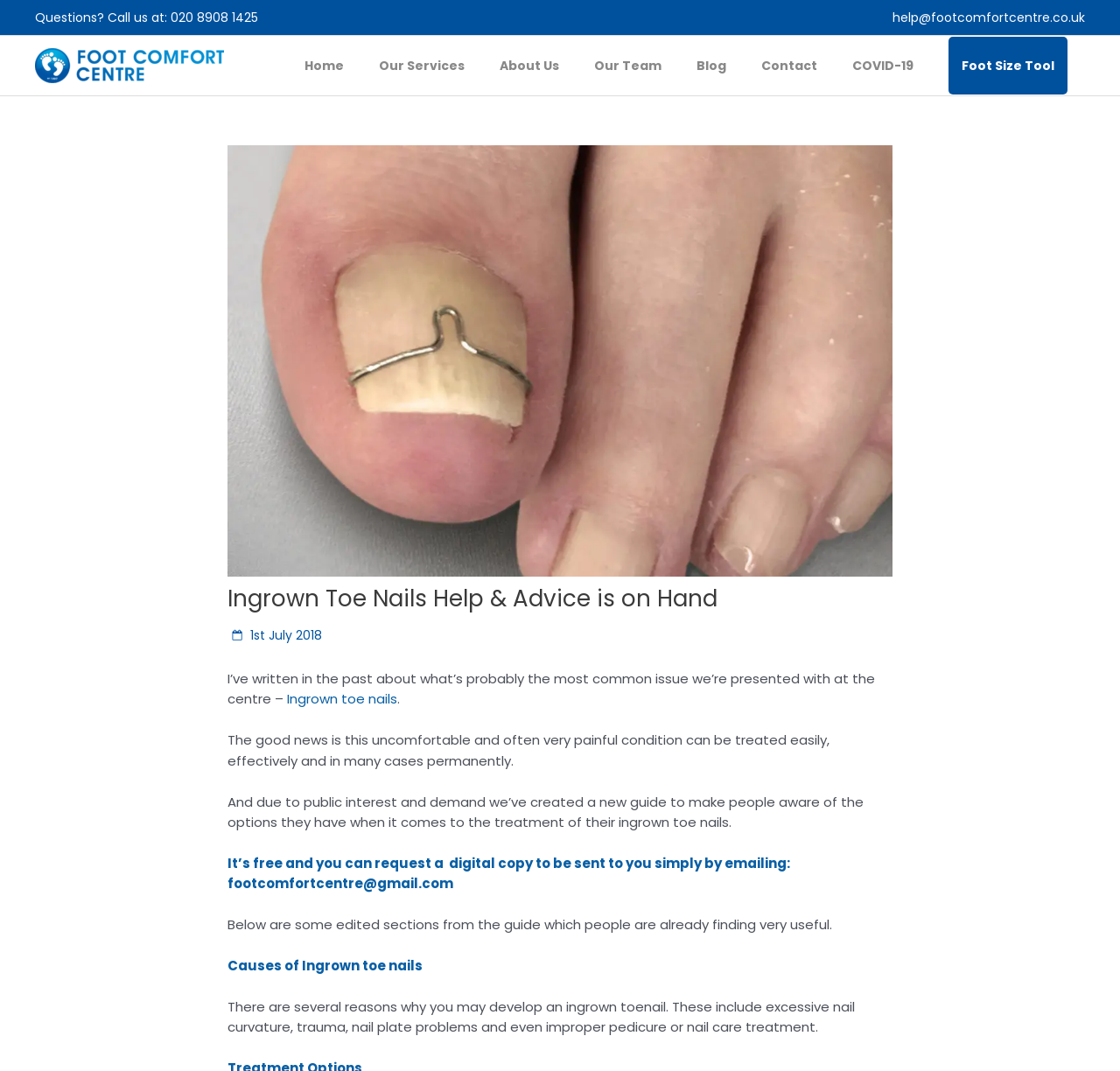Locate the bounding box coordinates of the element to click to perform the following action: 'Visit the home page'. The coordinates should be given as four float values between 0 and 1, in the form of [left, top, right, bottom].

[0.256, 0.033, 0.323, 0.089]